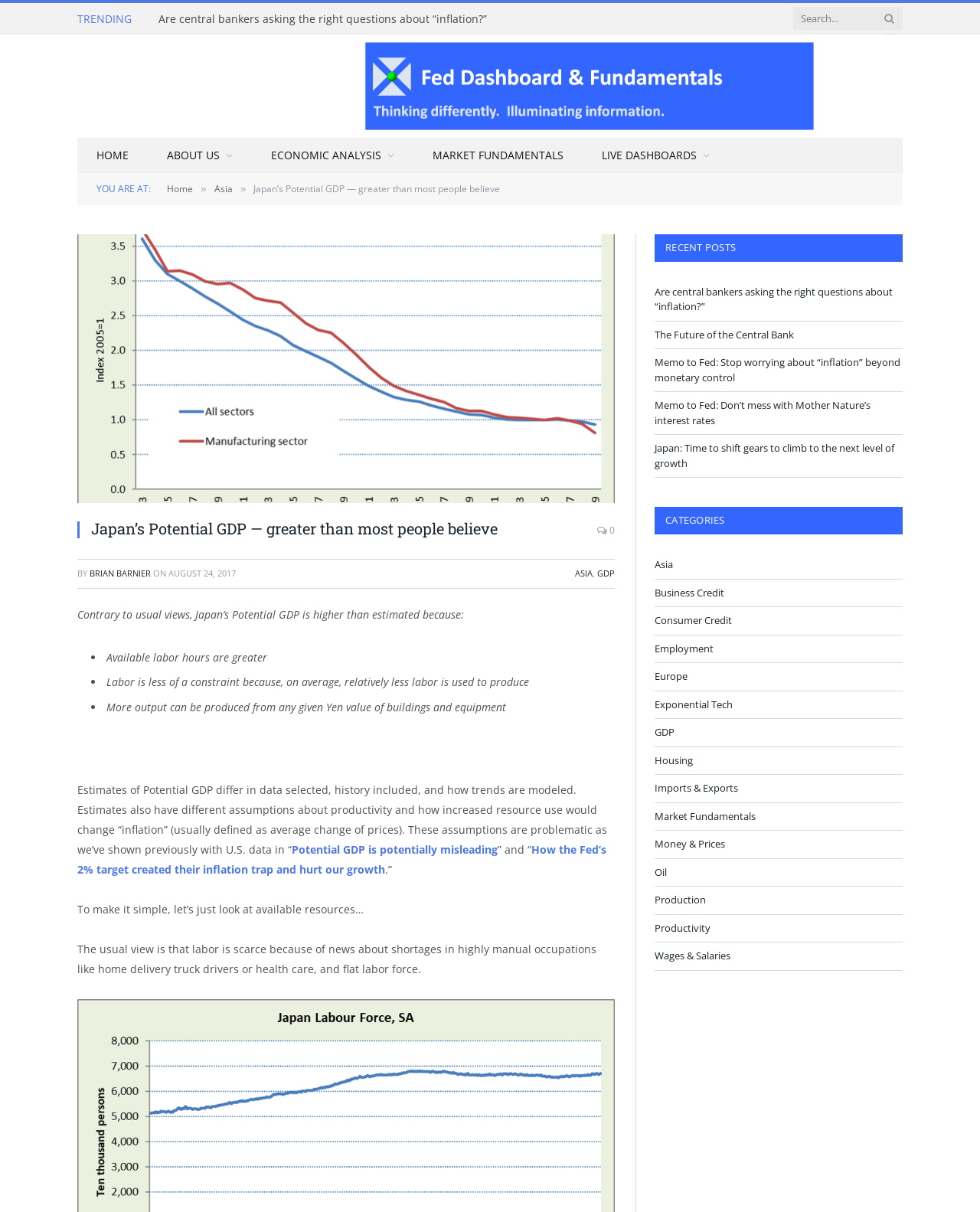What is the date of the article?
Look at the screenshot and give a one-word or phrase answer.

August 24, 2017